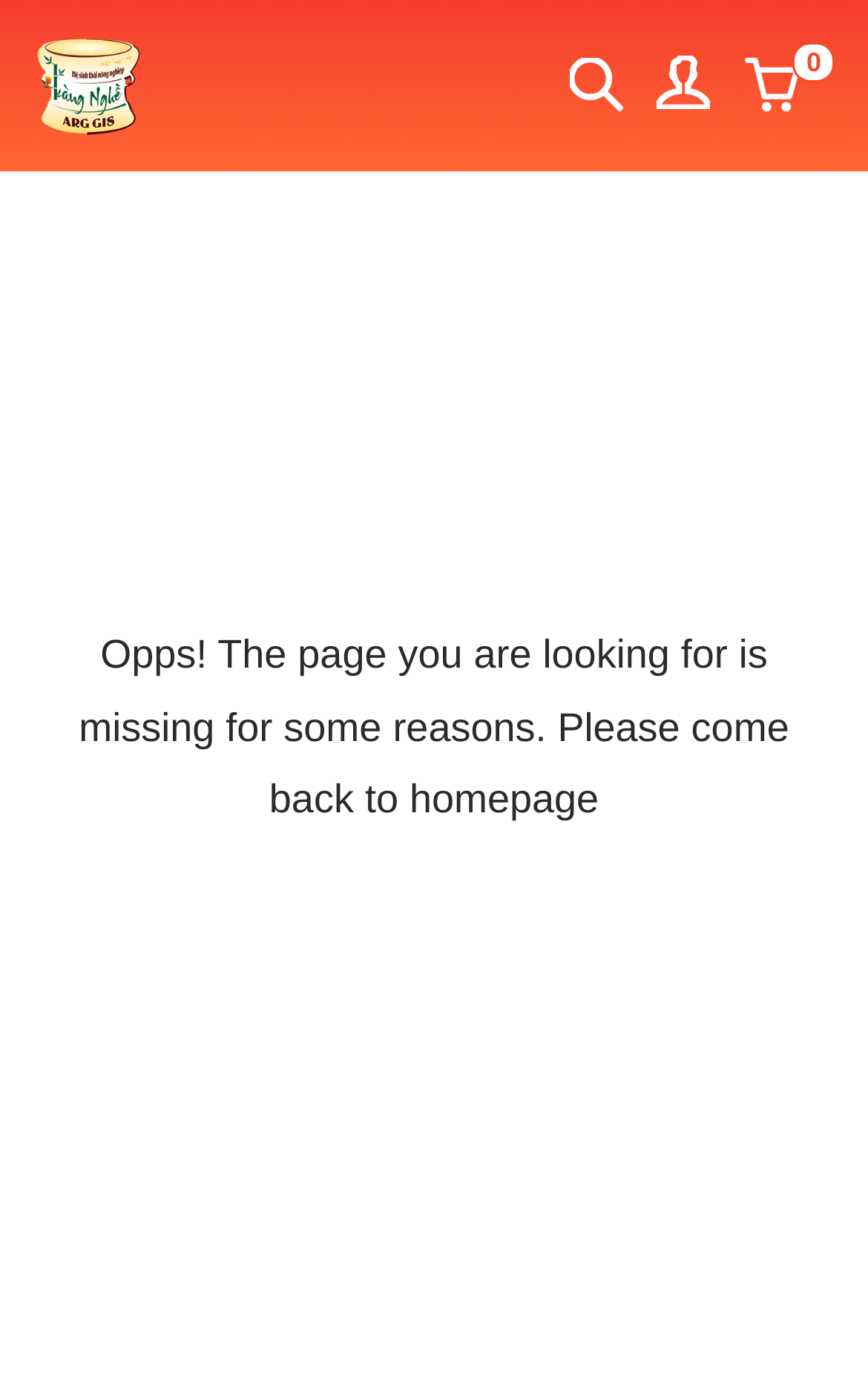Given the description of a UI element: "0", identify the bounding box coordinates of the matching element in the webpage screenshot.

[0.856, 0.041, 0.923, 0.083]